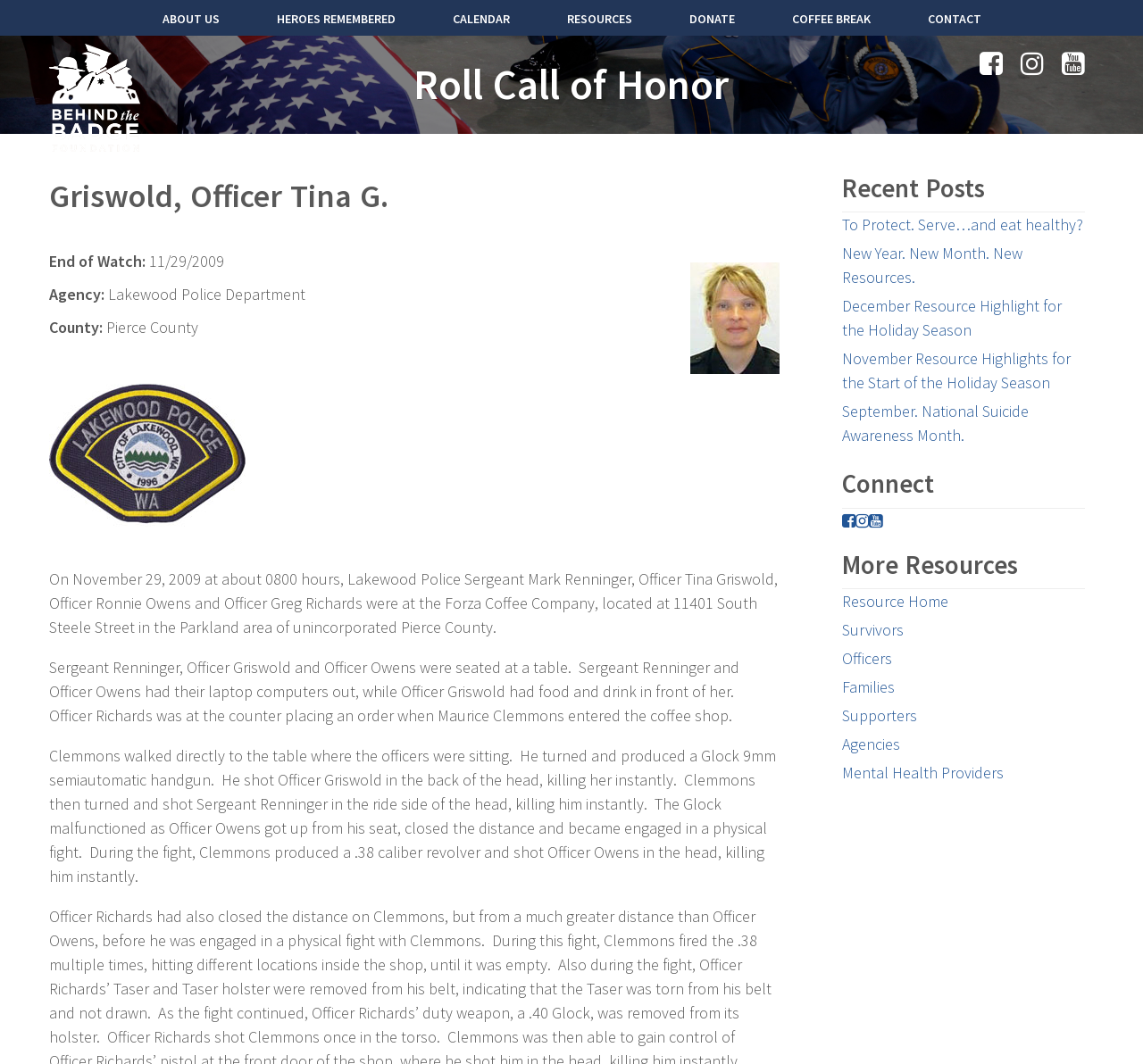Please locate the bounding box coordinates of the element that should be clicked to complete the given instruction: "Go to the Resource Home page".

[0.736, 0.555, 0.829, 0.574]